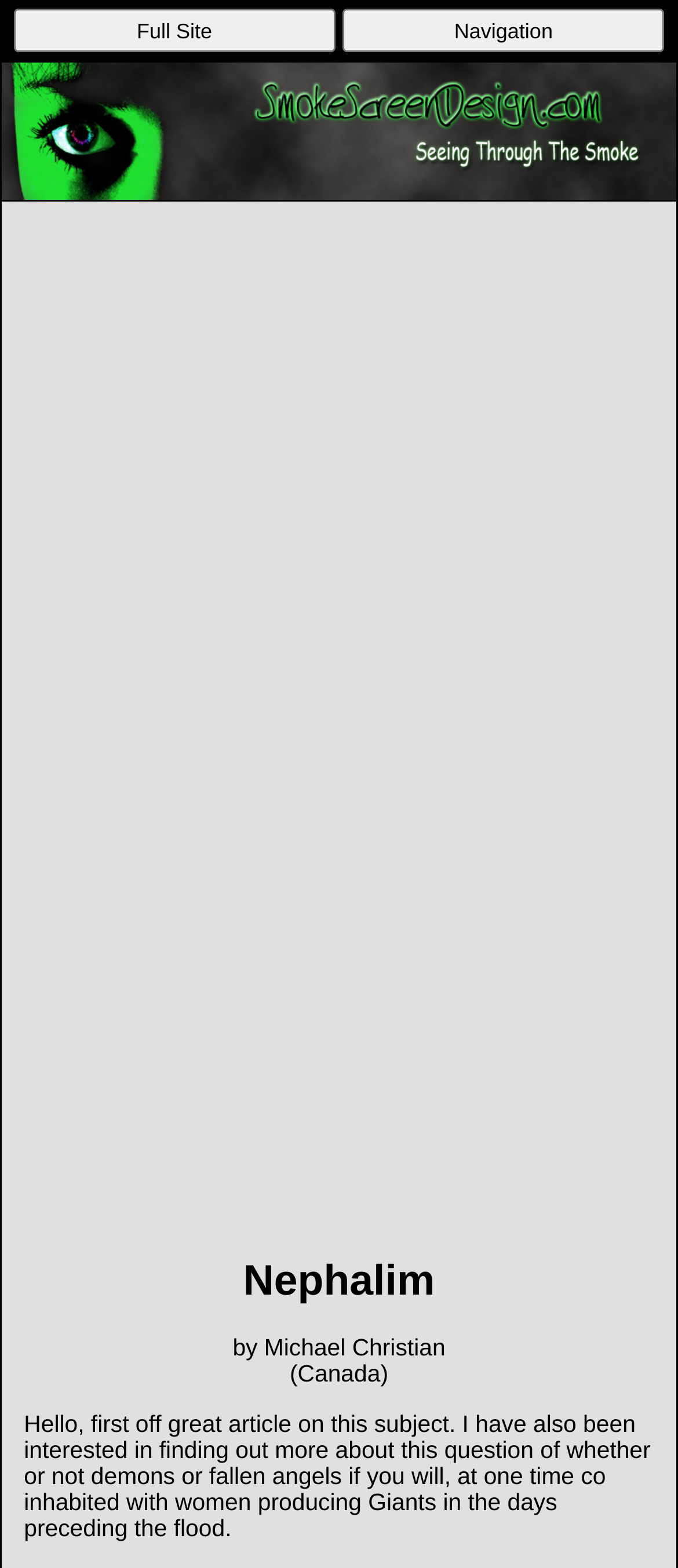Who is the author of the article?
Please provide a single word or phrase answer based on the image.

Michael Christian